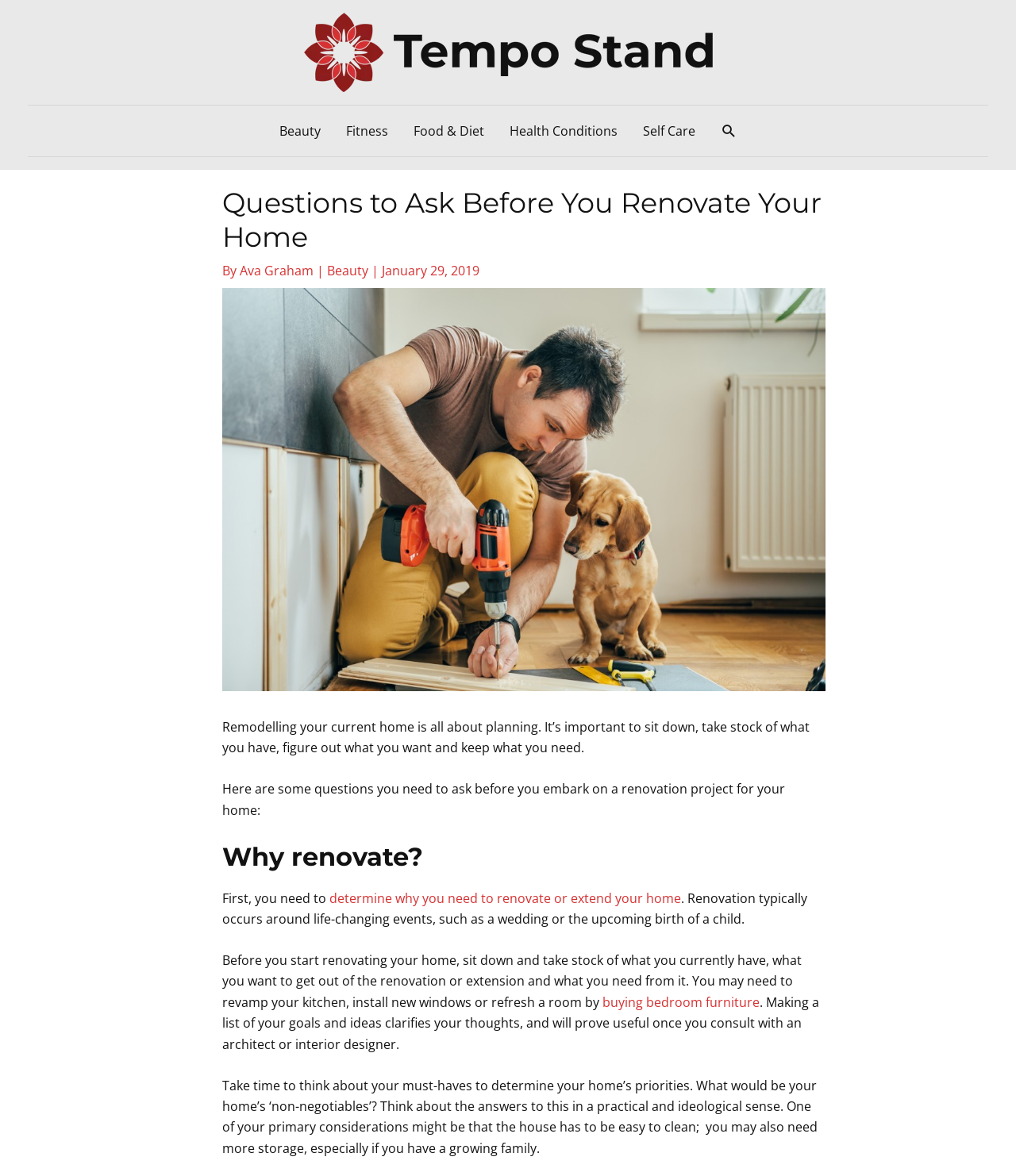Please respond in a single word or phrase: 
Who is the author of the article?

Ava Graham